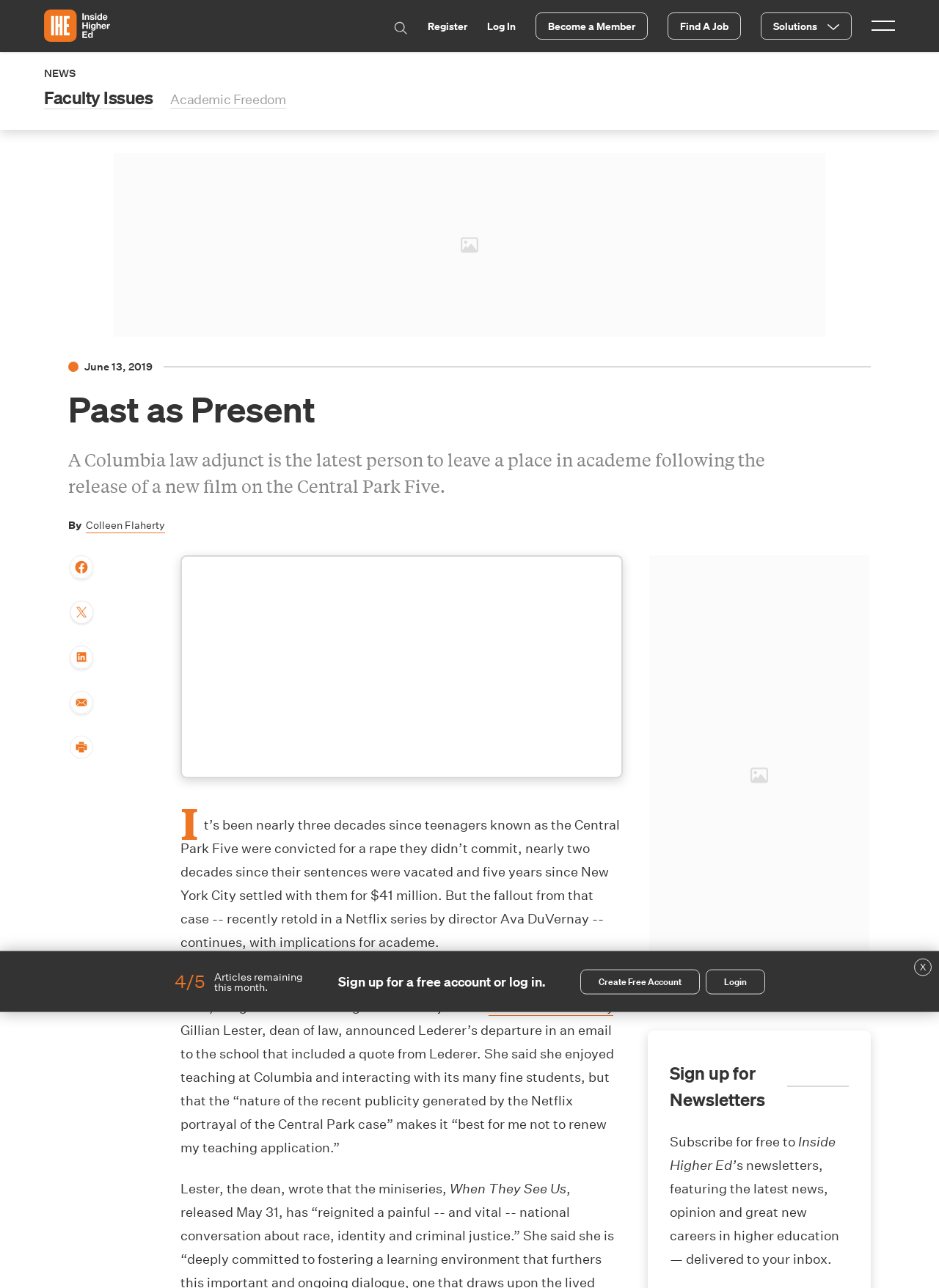Extract the bounding box coordinates for the HTML element that matches this description: "Latest Posts". The coordinates should be four float numbers between 0 and 1, i.e., [left, top, right, bottom].

None